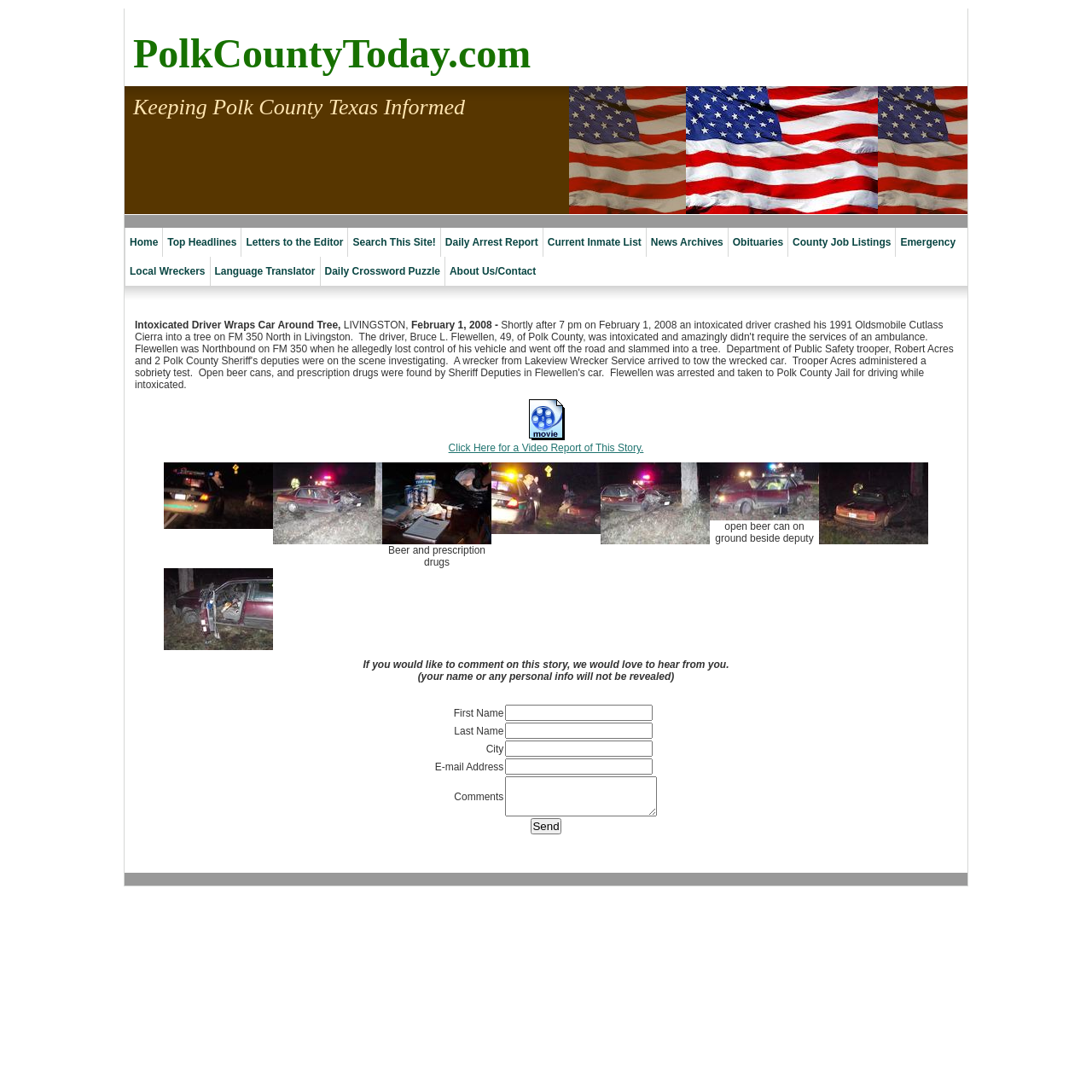Find the bounding box coordinates of the clickable element required to execute the following instruction: "Click on Home". Provide the coordinates as four float numbers between 0 and 1, i.e., [left, top, right, bottom].

[0.114, 0.209, 0.149, 0.235]